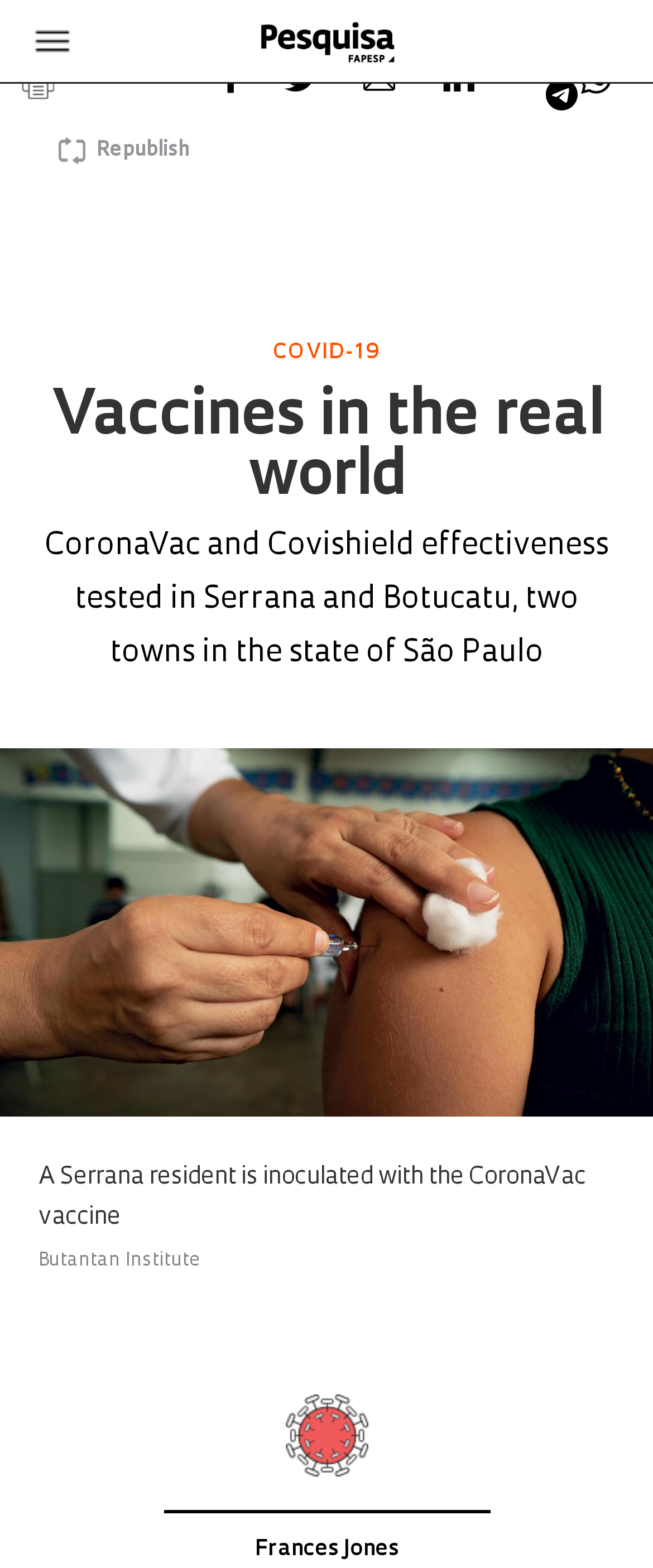Highlight the bounding box coordinates of the element that should be clicked to carry out the following instruction: "Print this article". The coordinates must be given as four float numbers ranging from 0 to 1, i.e., [left, top, right, bottom].

[0.026, 0.038, 0.092, 0.066]